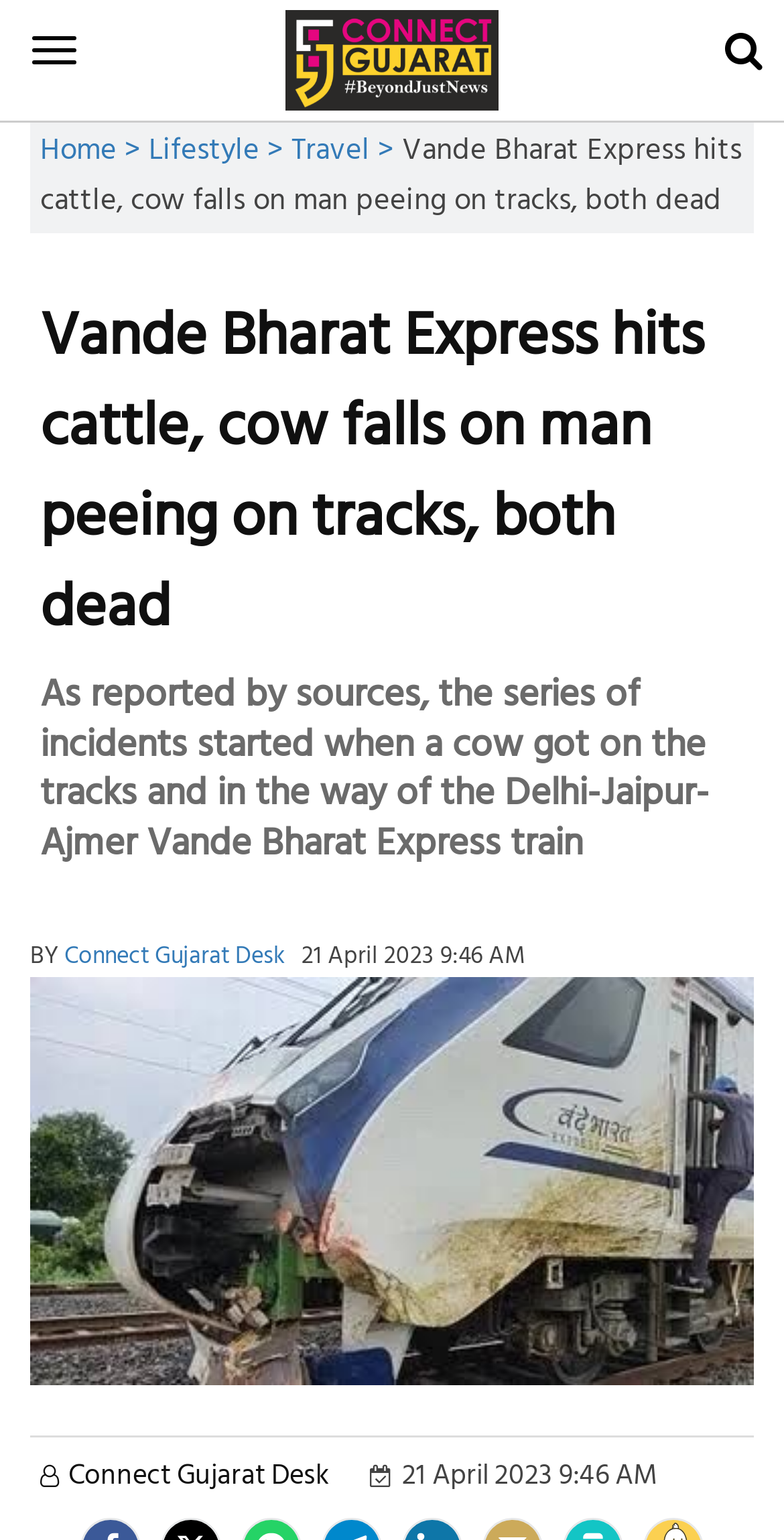What is the topic of the article?
Look at the image and respond with a single word or a short phrase.

Incident involving Vande Bharat Express